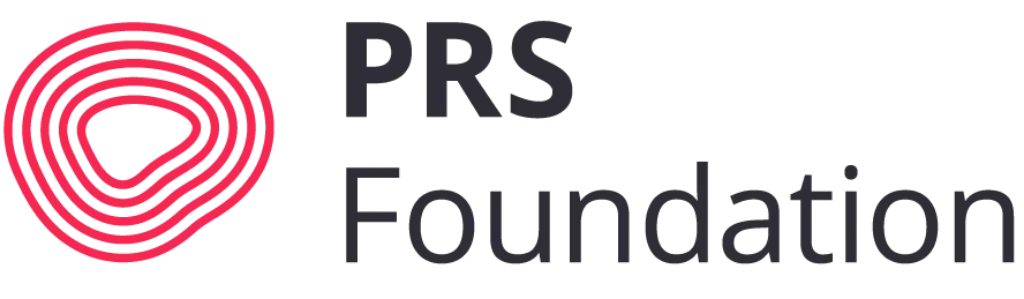Provide an in-depth description of the image.

The image features the logo of the PRS Foundation, a prominent organization dedicated to supporting music creators. The logo is characterized by a stylized graphic in a vibrant red hue resembling layered concentric shapes, which is juxtaposed with the bold “PRS Foundation” text rendered in a clean, dark font. This visual representation underscores the foundation's mission to nurture and promote songwriters and composers across various genres, emphasizing creativity and development within the music sector. The design embodies a modern and dynamic approach, reflecting the foundation's commitment to fostering innovation in music creation.